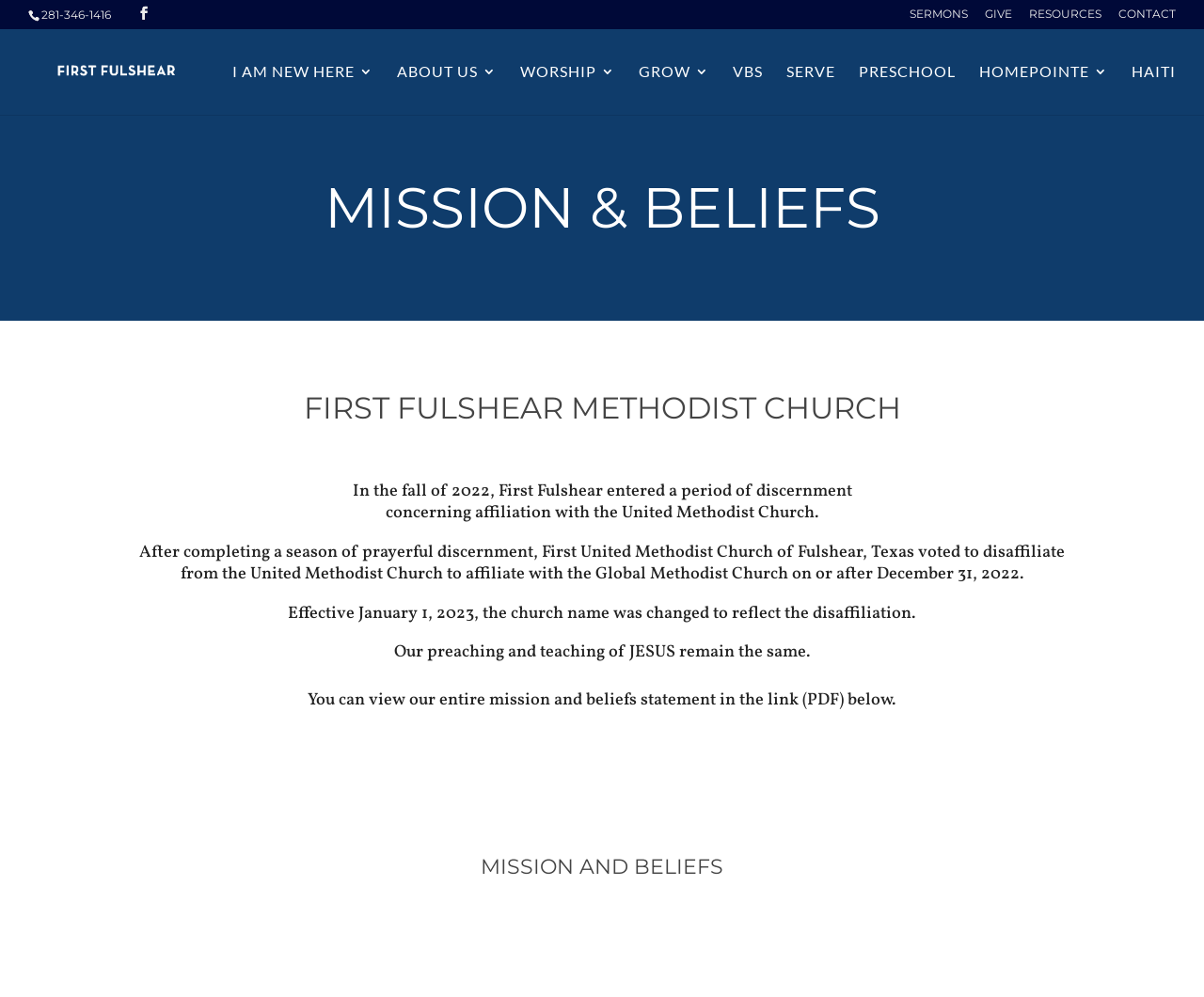Determine the bounding box coordinates of the region that needs to be clicked to achieve the task: "Watch sermons".

[0.755, 0.008, 0.804, 0.028]